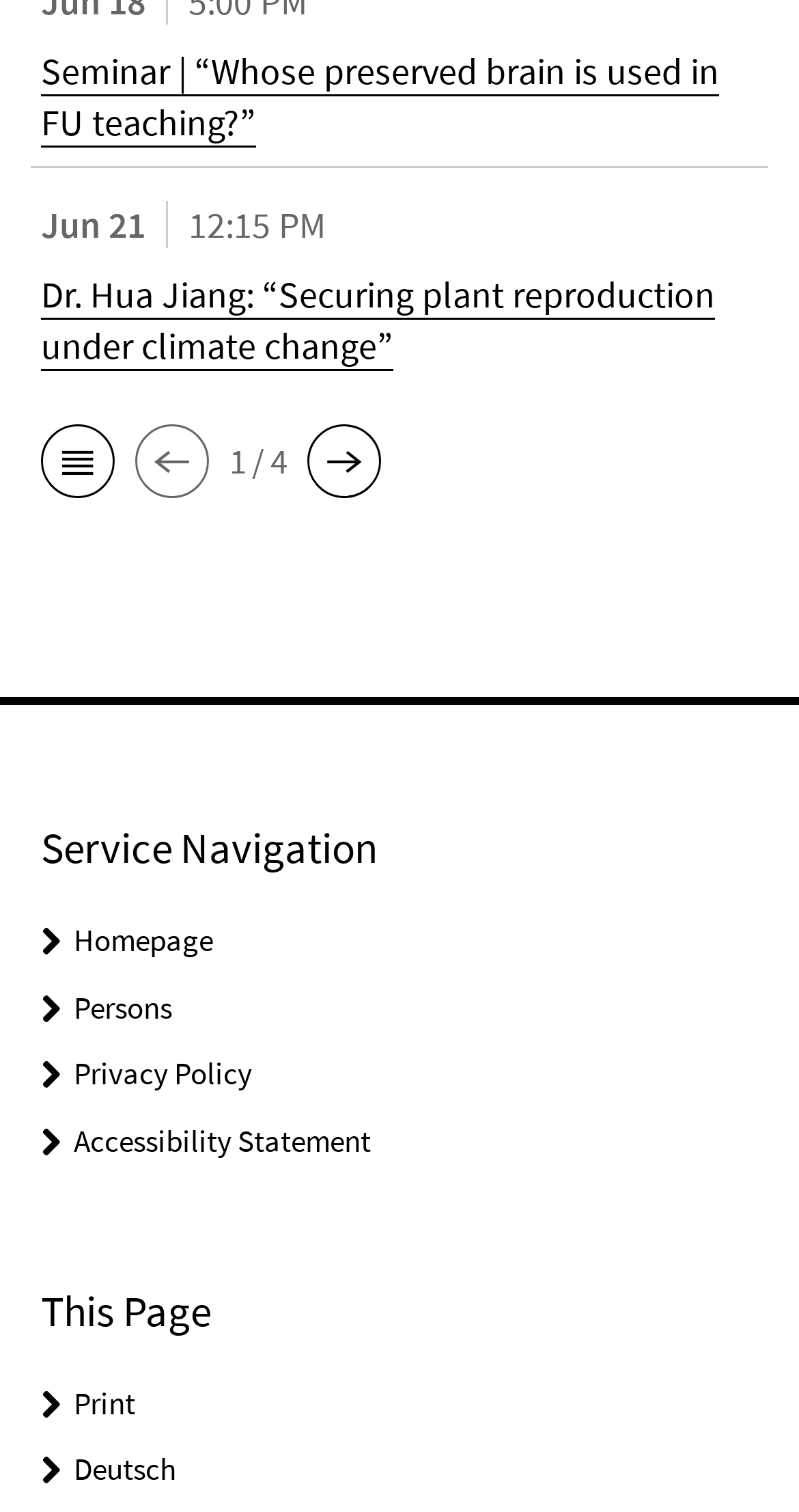Analyze the image and deliver a detailed answer to the question: What is the topic of the seminar on June 21?

I found the topic of the seminar by looking at the link element with the text 'Dr. Hua Jiang: “Securing plant reproduction under climate change”' which is located near the date 'Jun 21'.